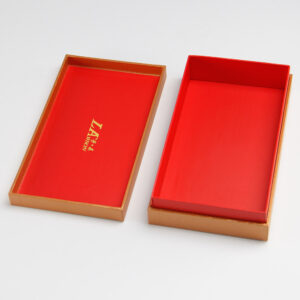Use a single word or phrase to answer the following:
What is the color of the box's interior?

Vivid red